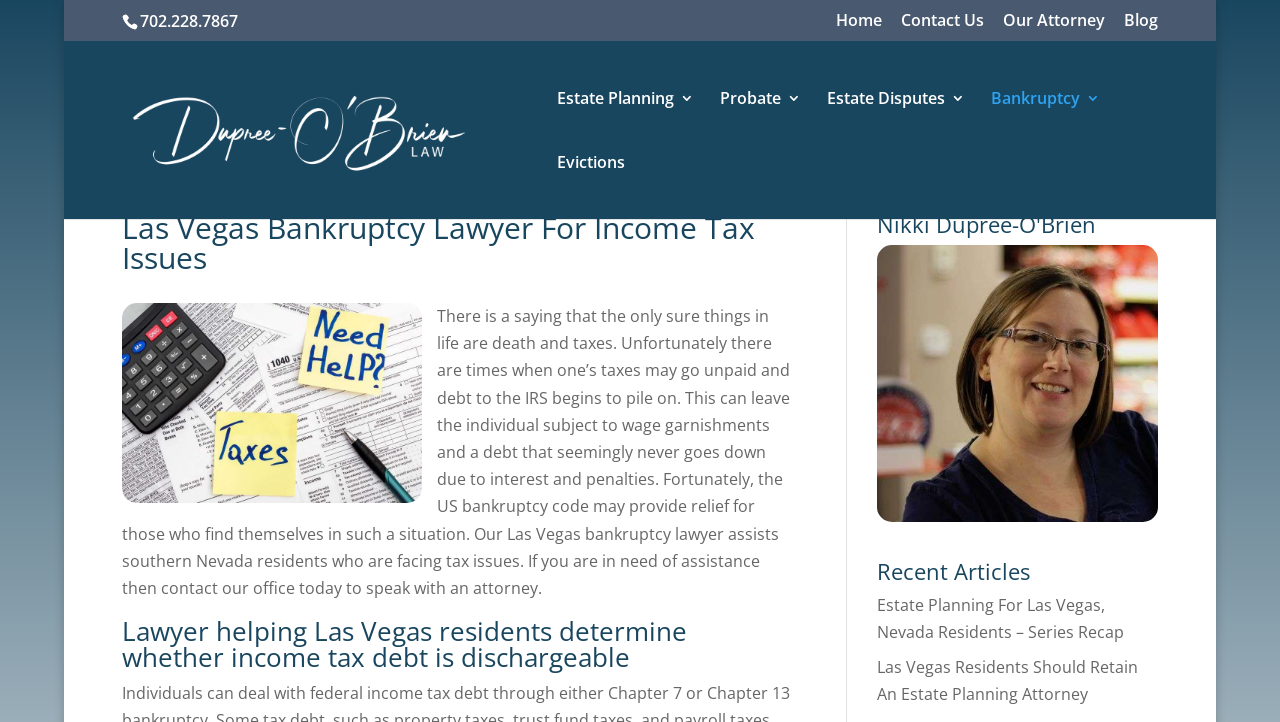Please answer the following query using a single word or phrase: 
What is the topic of the recent articles?

Estate Planning